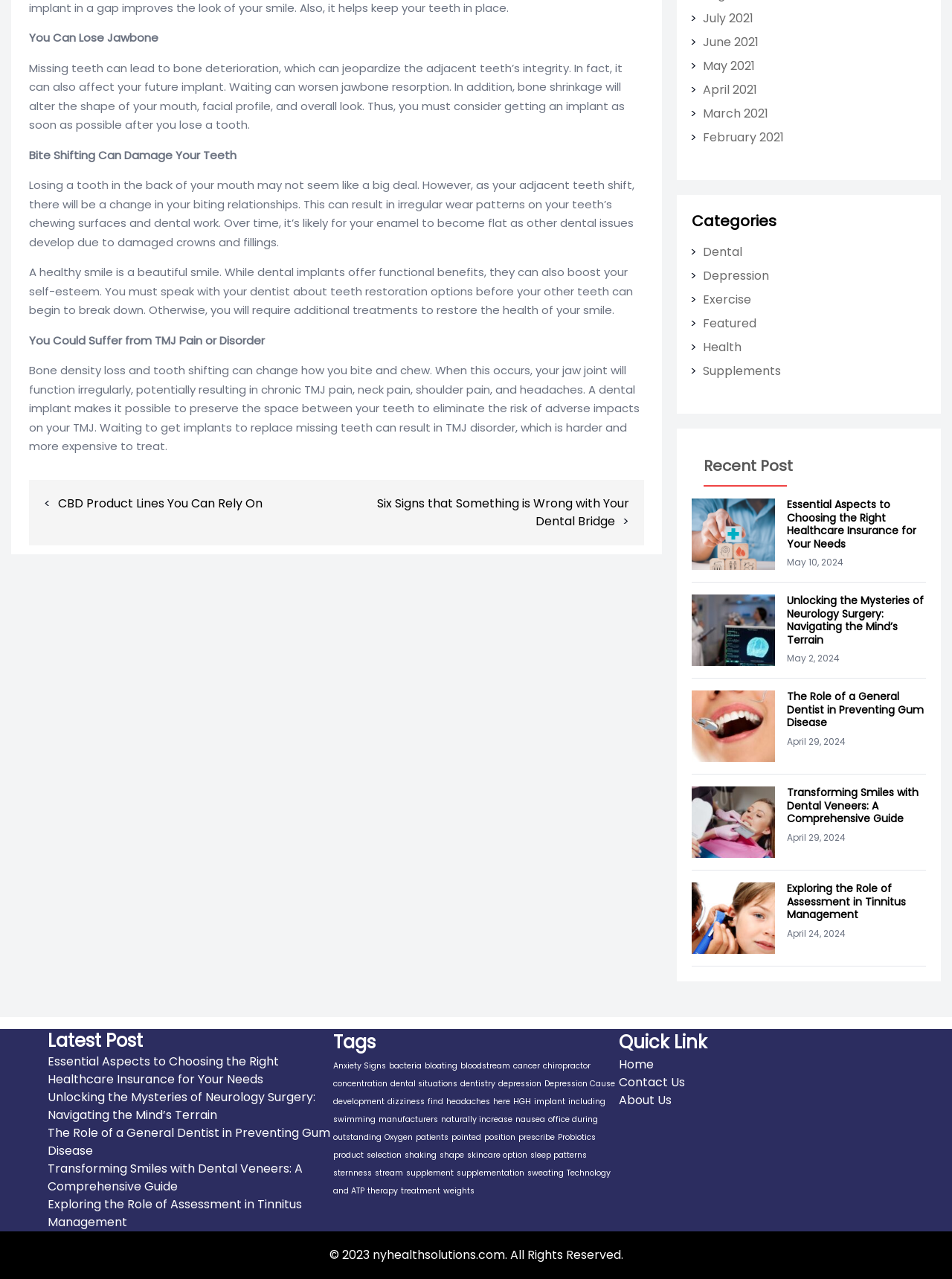Please identify the bounding box coordinates of the clickable region that I should interact with to perform the following instruction: "Read the 'You Can Lose Jawbone' article". The coordinates should be expressed as four float numbers between 0 and 1, i.e., [left, top, right, bottom].

[0.03, 0.023, 0.17, 0.036]